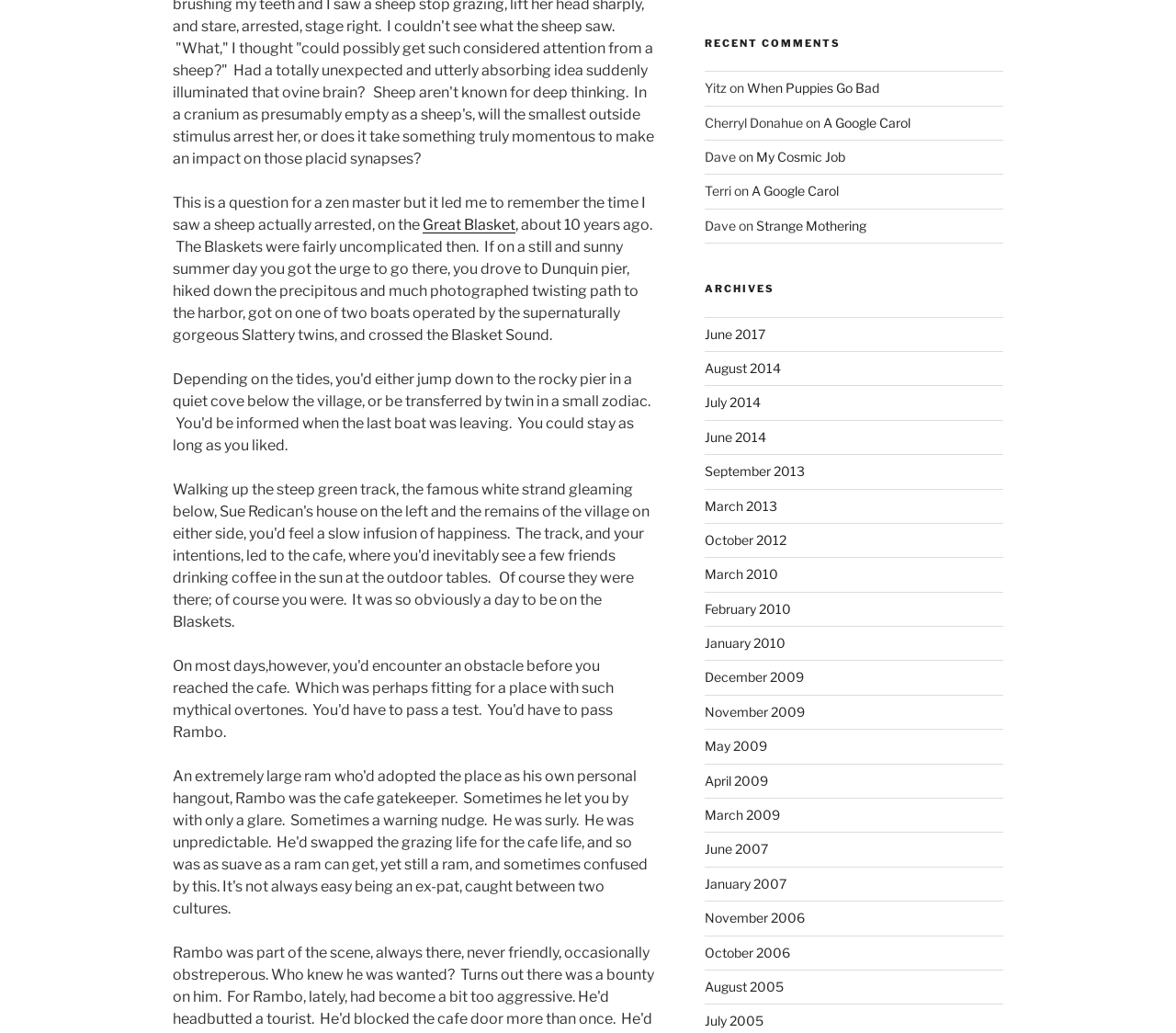Determine the bounding box for the HTML element described here: "A Google Carol". The coordinates should be given as [left, top, right, bottom] with each number being a float between 0 and 1.

[0.639, 0.177, 0.713, 0.193]